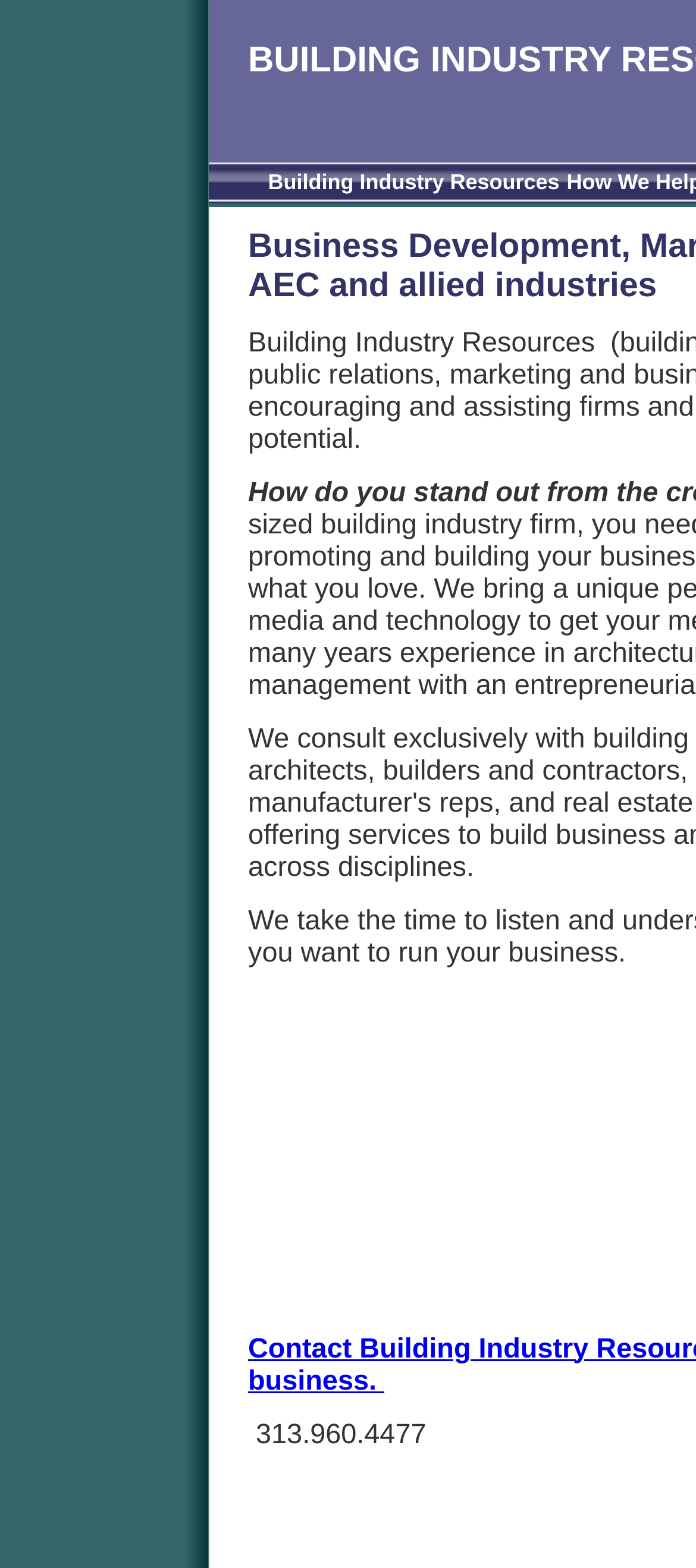Identify and provide the bounding box for the element described by: "Govt Jobs".

None